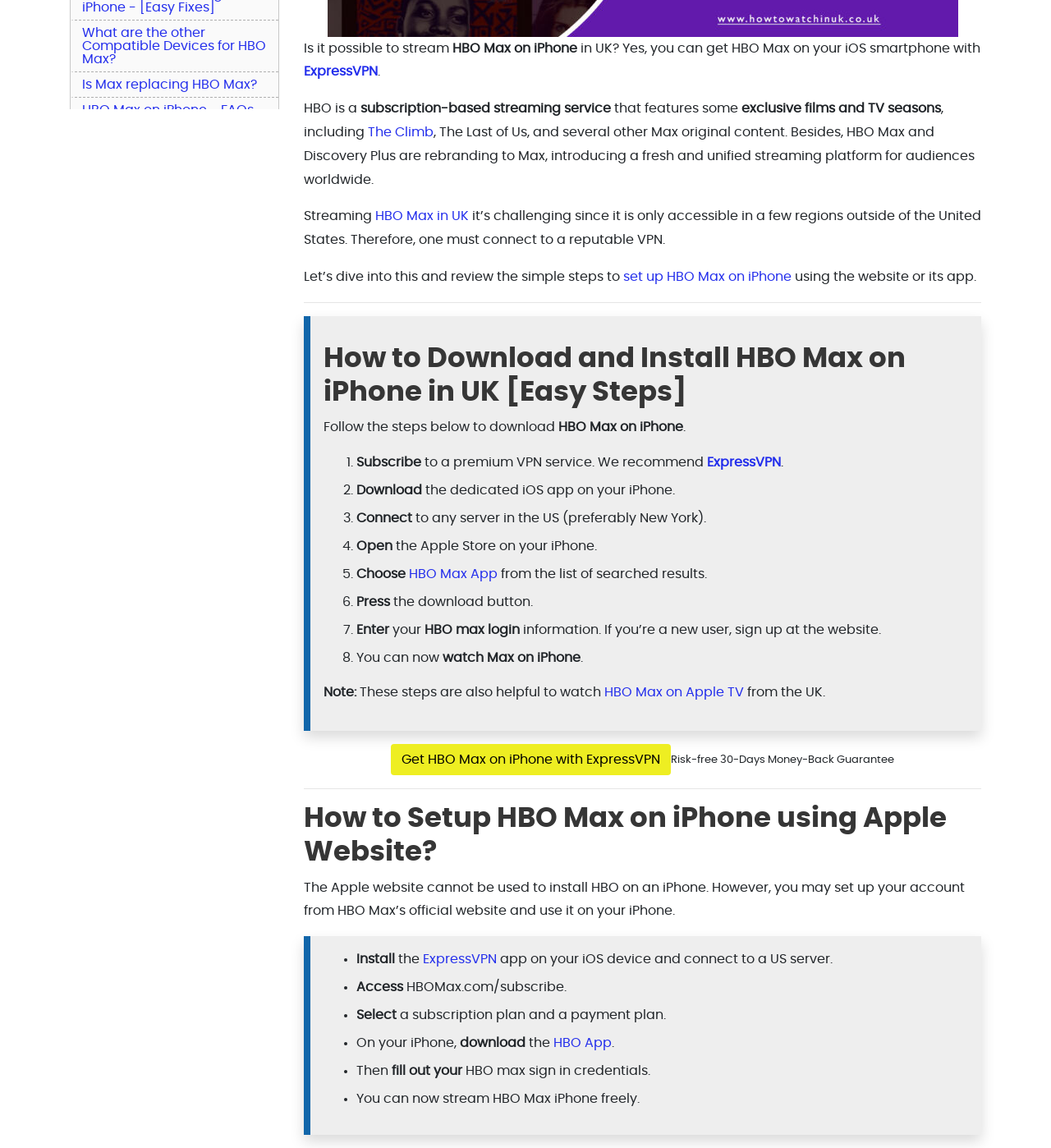Show the bounding box coordinates for the HTML element as described: "Conclusion".

[0.078, 0.112, 0.147, 0.123]